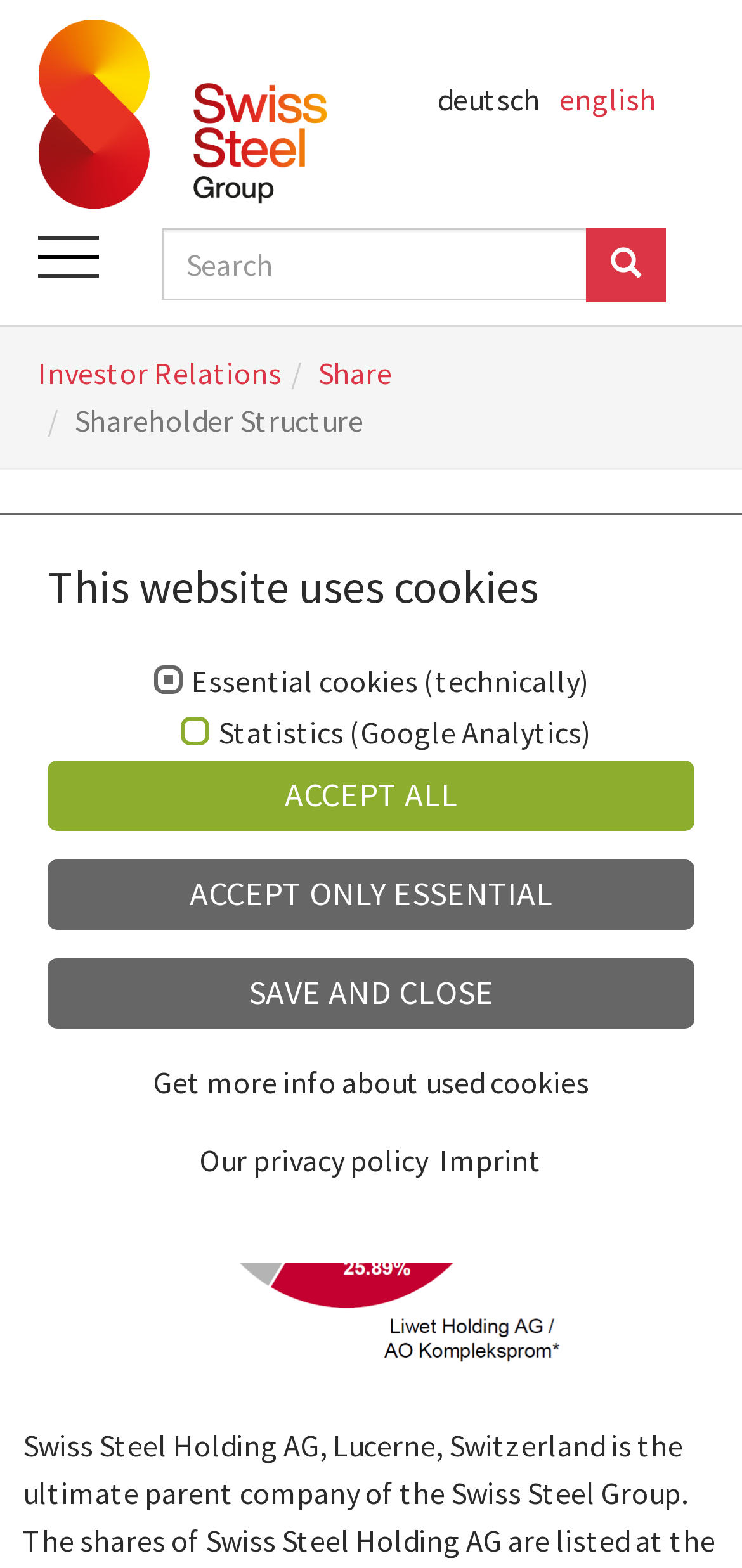Locate the UI element described as follows: "Share". Return the bounding box coordinates as four float numbers between 0 and 1 in the order [left, top, right, bottom].

[0.428, 0.226, 0.528, 0.25]